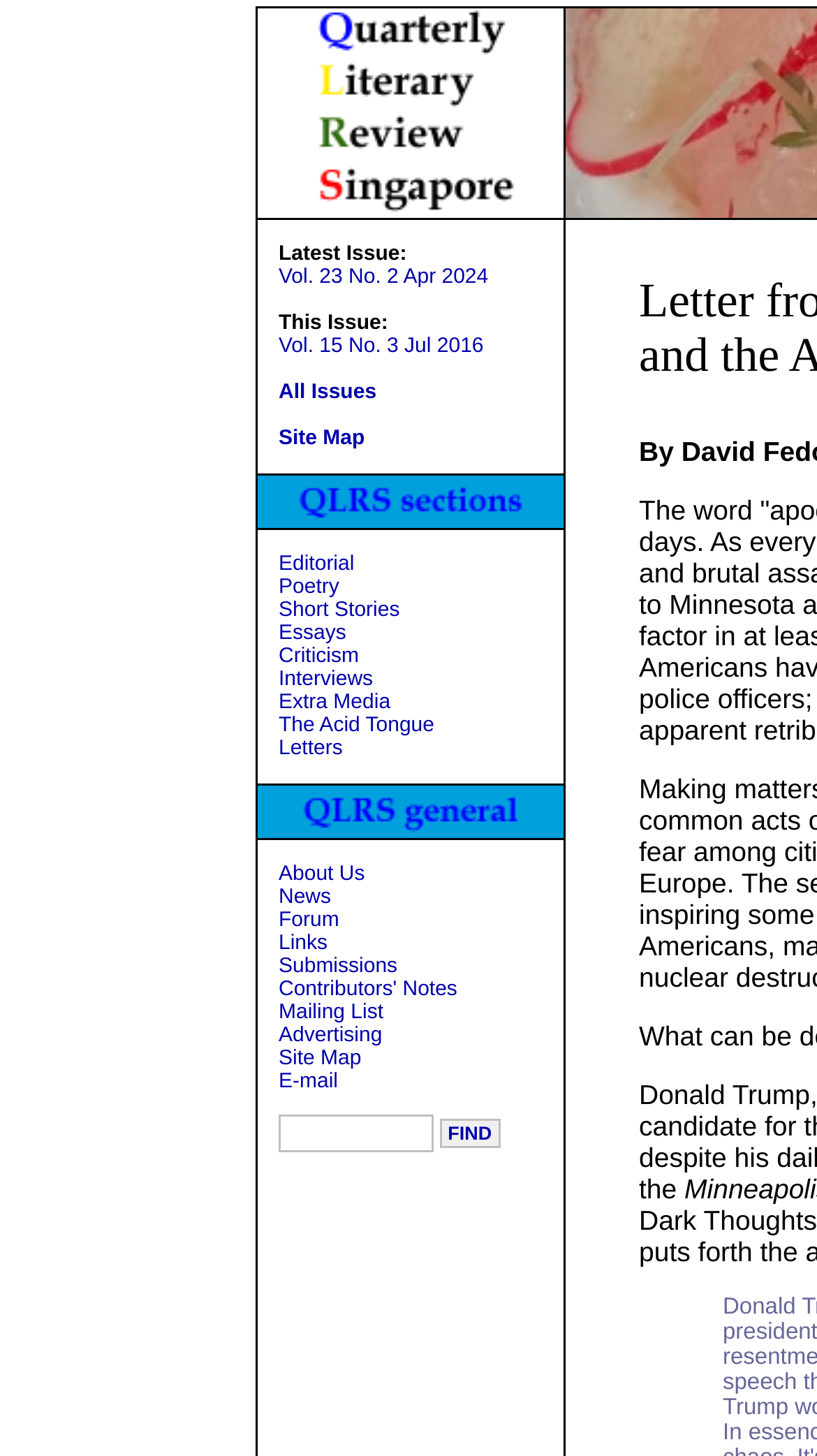What is the title of the essay in the current issue?
Answer with a single word or phrase, using the screenshot for reference.

Letter from America: The Apocalypse and the Actor